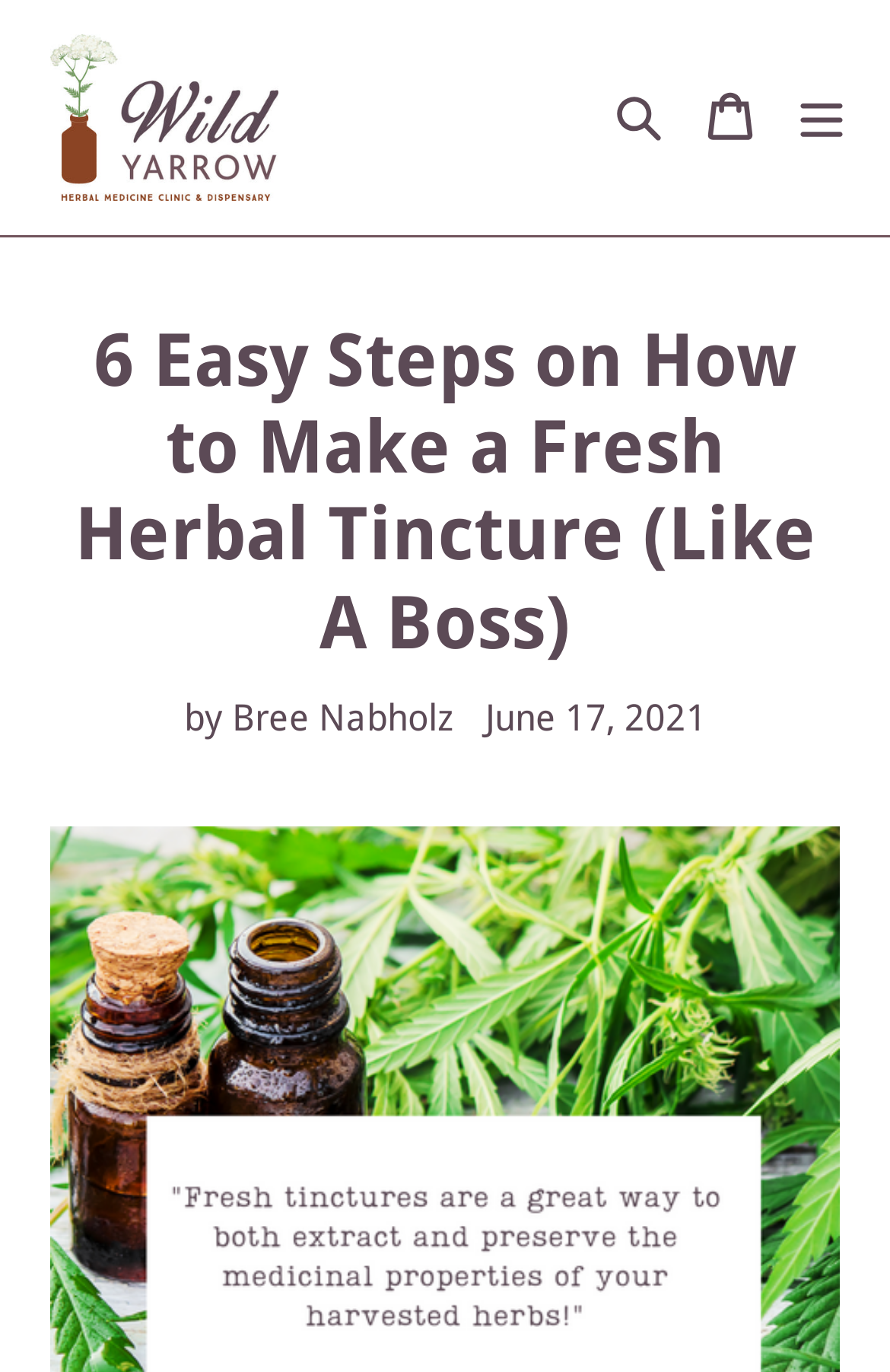Please answer the following question as detailed as possible based on the image: 
What is the function of the button on the top-right corner?

I found the function of the button by looking at the text on the button, which says 'Search', and the fact that it is located next to a 'Cart' link, suggesting that it is a search function for the website.